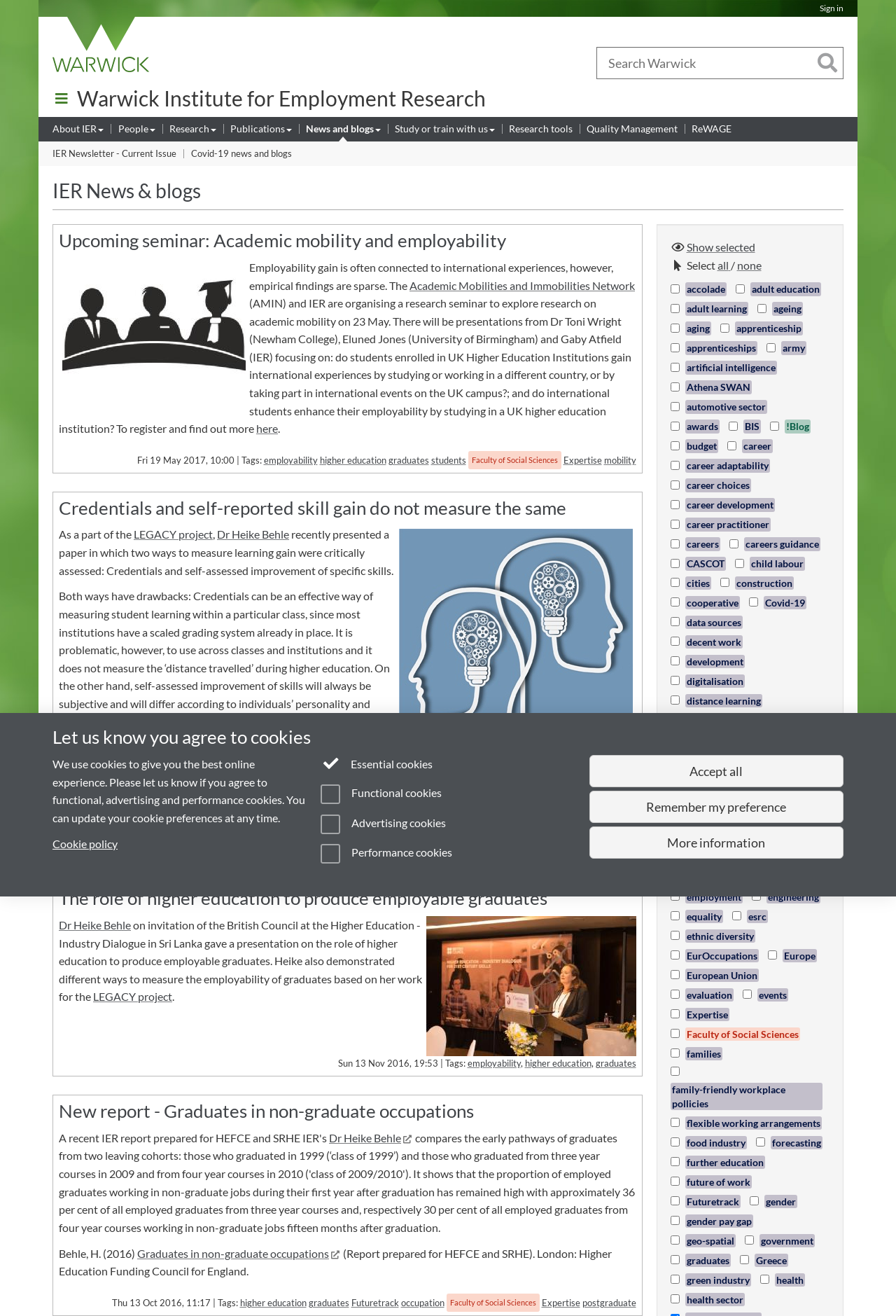How many links are there in the 'Primary navigation' section?
Respond with a short answer, either a single word or a phrase, based on the image.

8